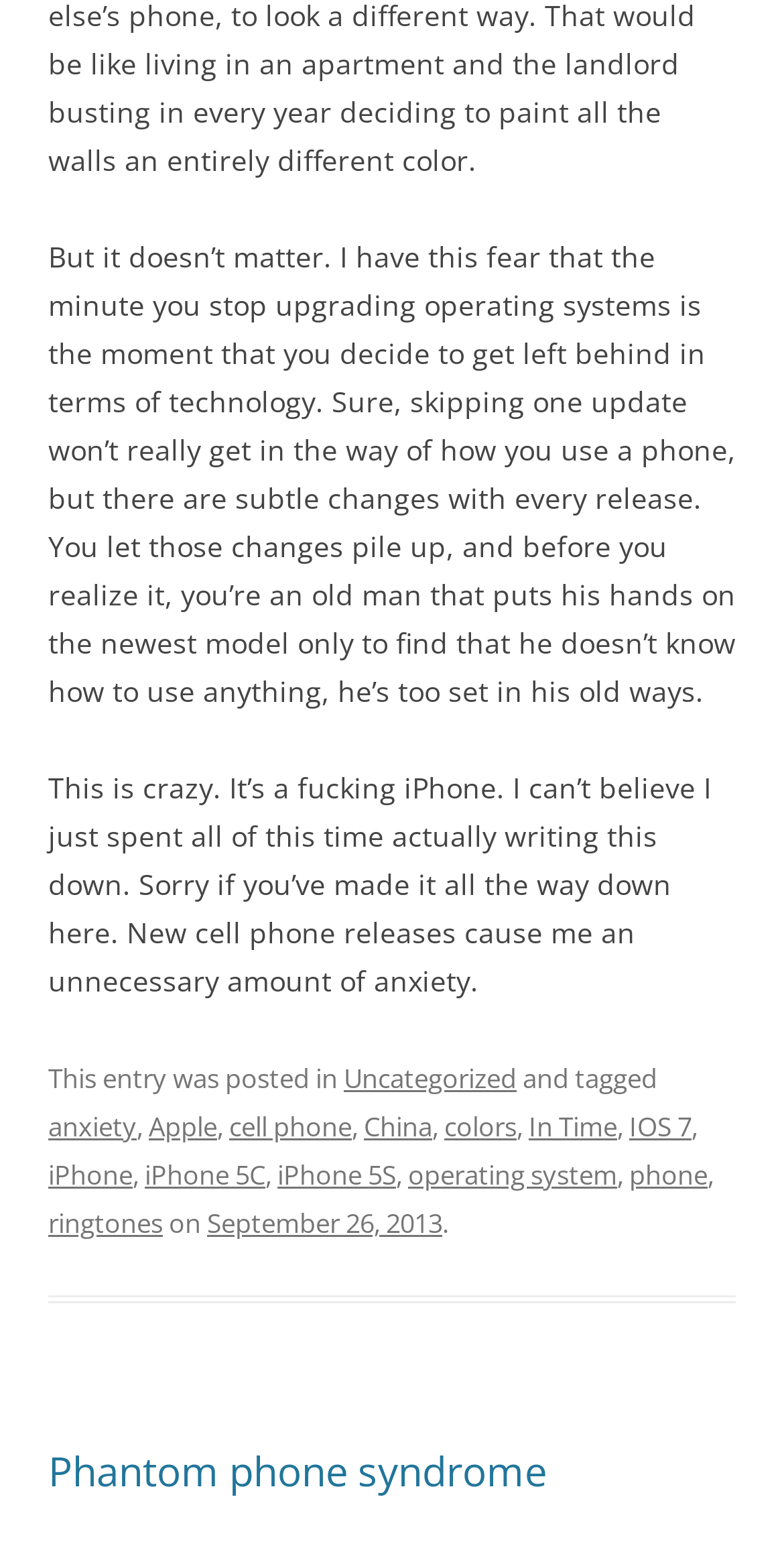Please specify the coordinates of the bounding box for the element that should be clicked to carry out this instruction: "Click on the link 'Apple'". The coordinates must be four float numbers between 0 and 1, formatted as [left, top, right, bottom].

[0.19, 0.717, 0.277, 0.74]